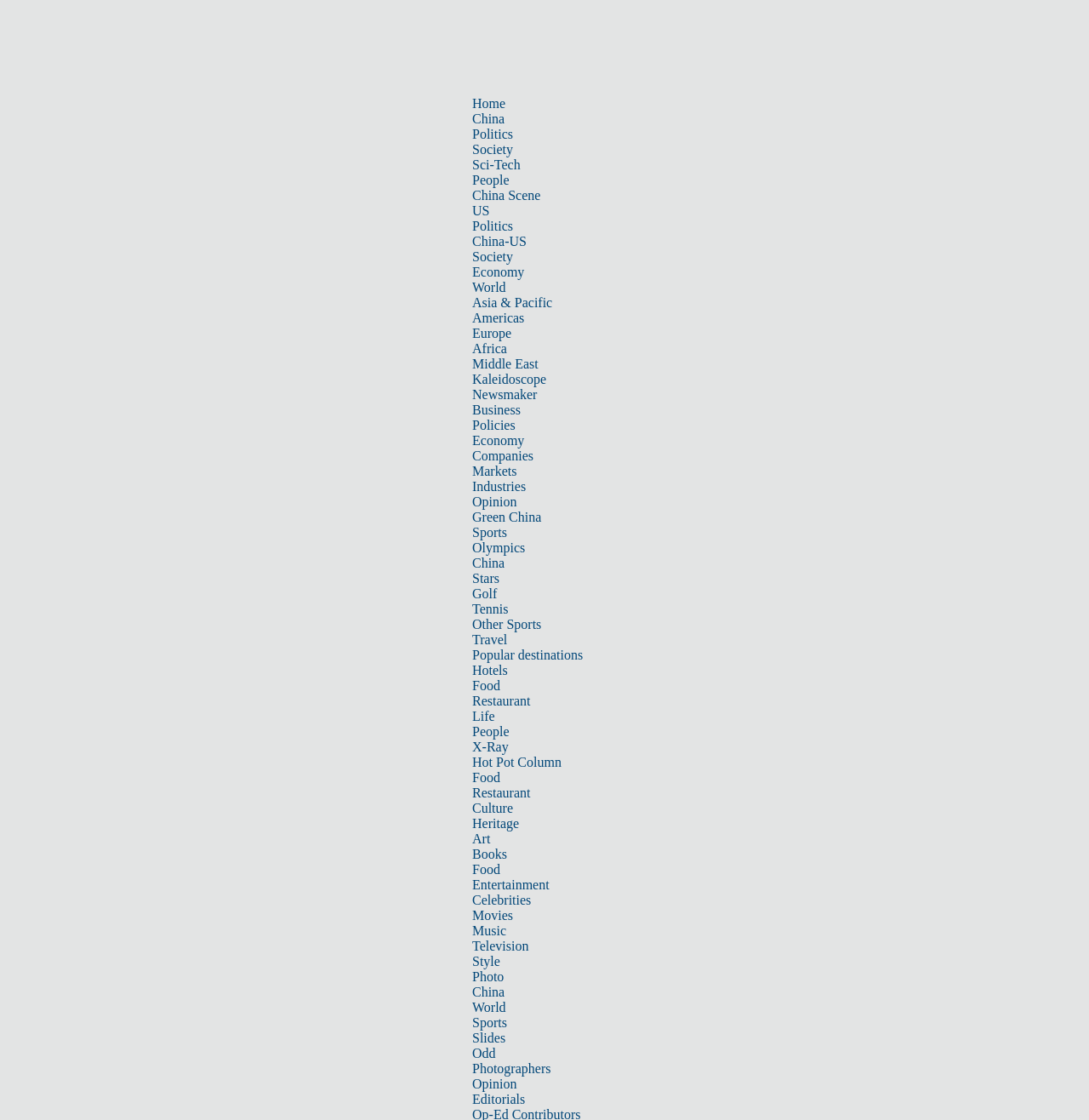Find and specify the bounding box coordinates that correspond to the clickable region for the instruction: "Explore the 'Sci-Tech' category".

[0.434, 0.141, 0.478, 0.153]